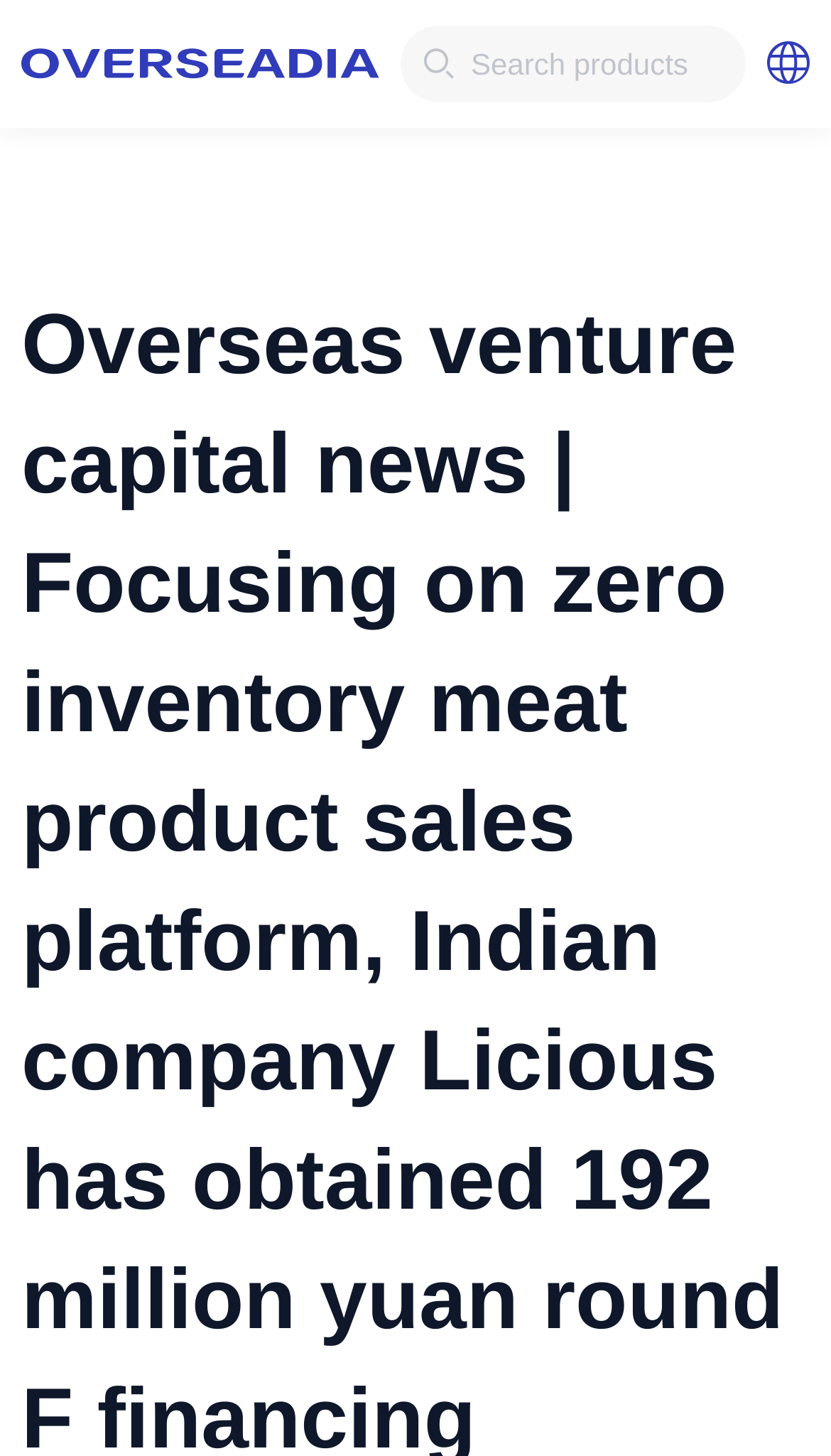What is the main heading displayed on the webpage? Please provide the text.

Overseas venture capital news | Focusing on zero inventory meat product sales platform, Indian company Licious has obtained 192 million yuan round F financing